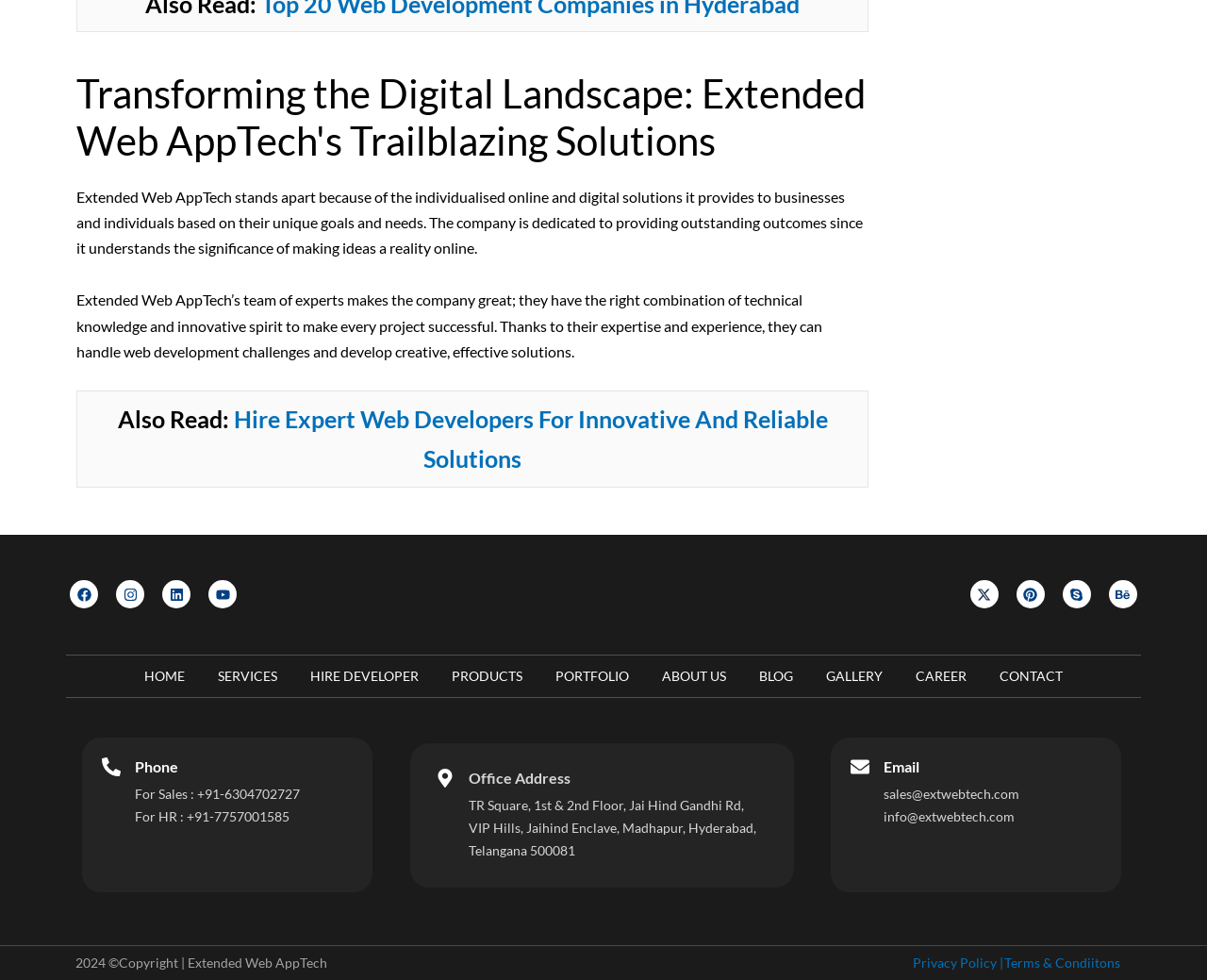How many navigation links are there?
Using the information from the image, answer the question thoroughly.

There are 9 navigation links, namely HOME, SERVICES, HIRE DEVELOPER, PRODUCTS, PORTFOLIO, ABOUT US, BLOG, GALLERY, and CAREER.